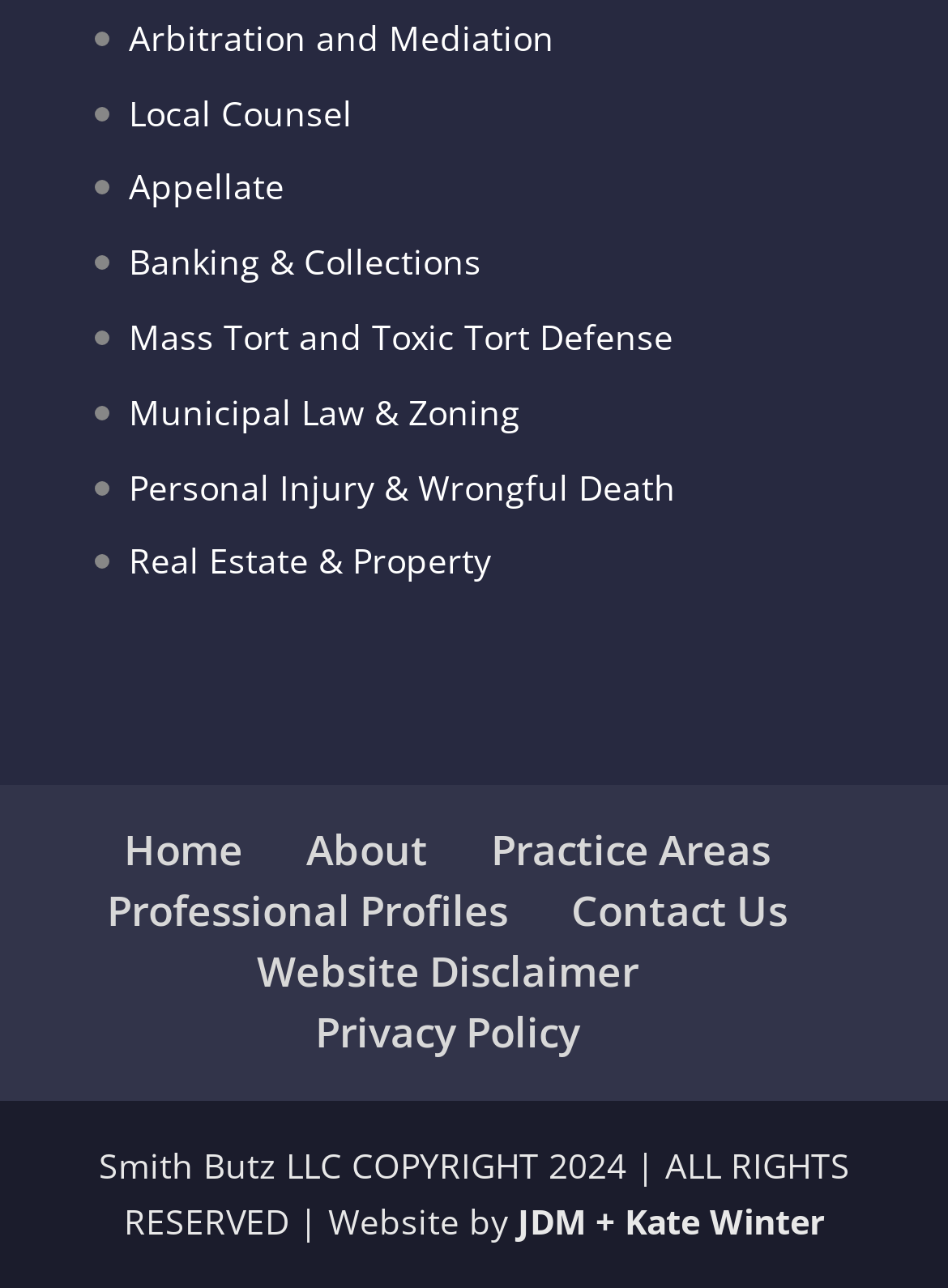What type of content is available in the 'Professional Profiles' section?
Using the image, respond with a single word or phrase.

Information about professionals